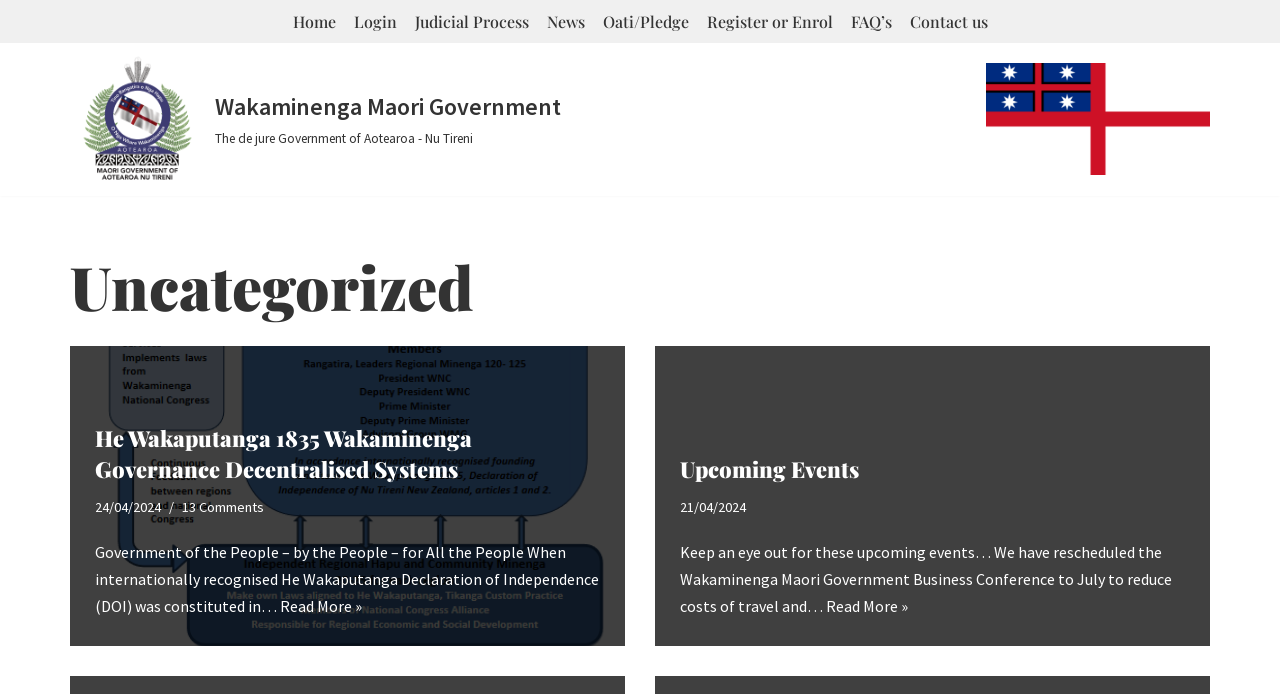Predict the bounding box coordinates of the UI element that matches this description: "Upcoming Events". The coordinates should be in the format [left, top, right, bottom] with each value between 0 and 1.

[0.531, 0.654, 0.671, 0.697]